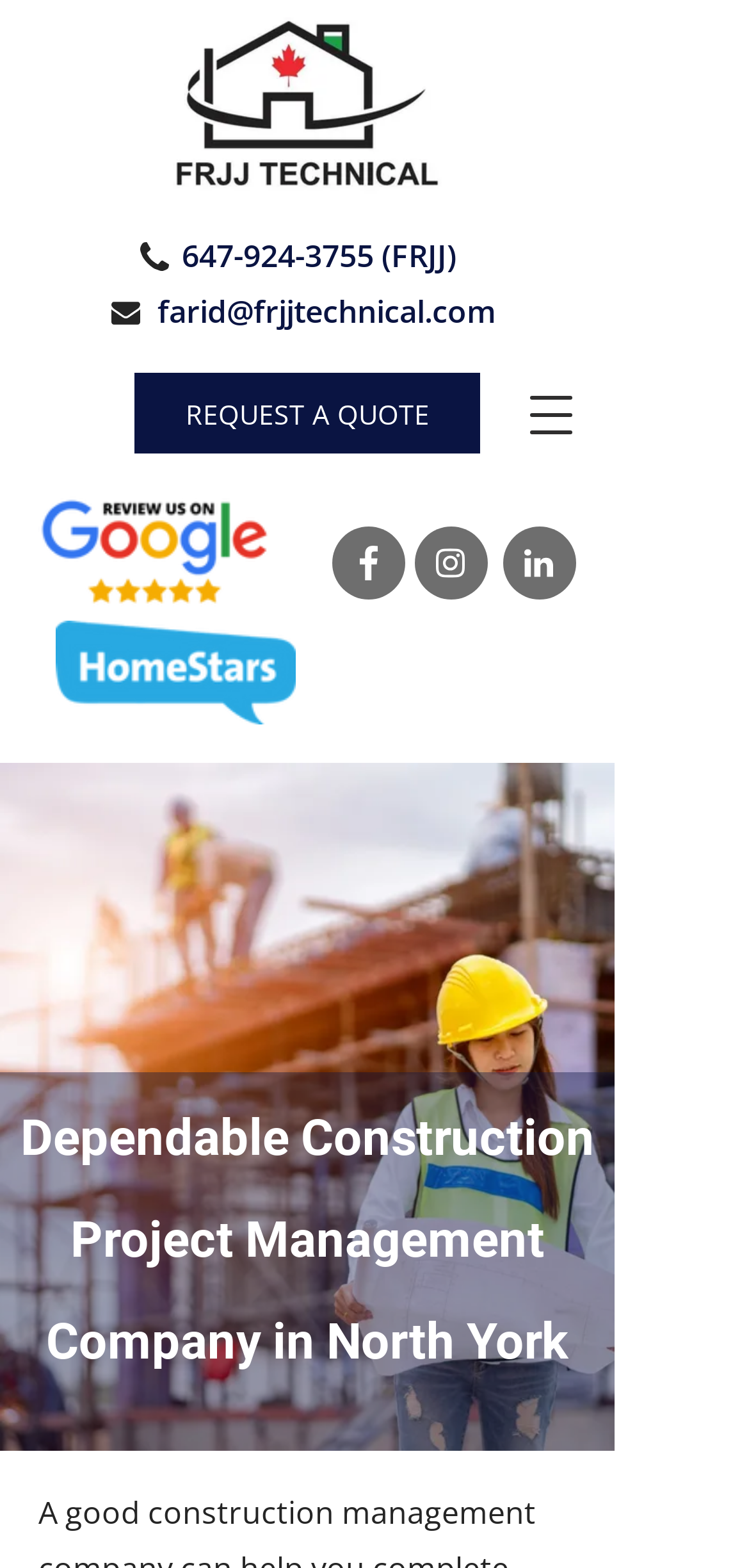What type of projects does the company manage?
Answer the question with as much detail as possible.

Based on the meta description, the company manages residential, commercial, and industrial projects, which suggests that they provide construction project management services for a wide range of projects.